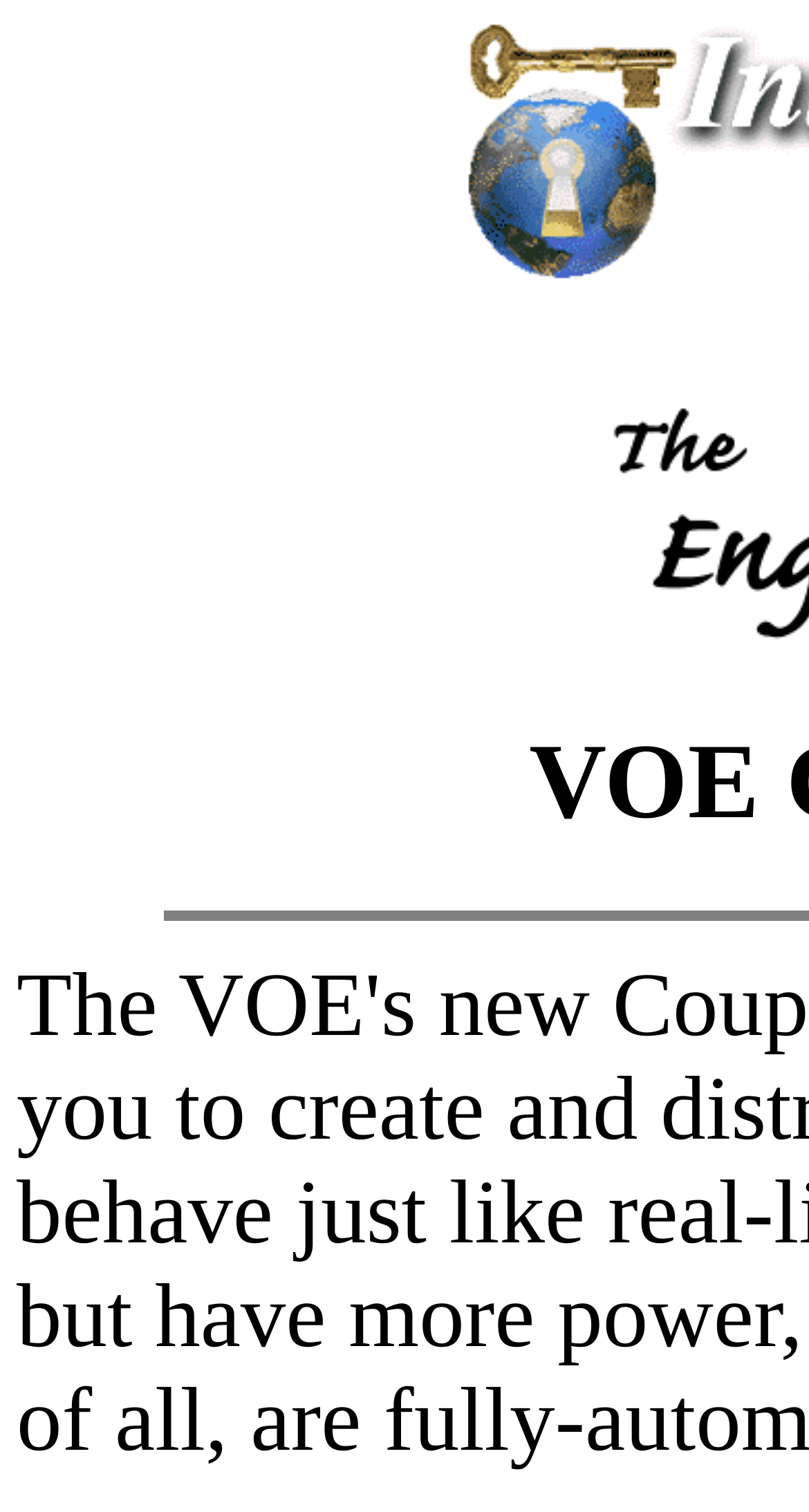Can you find and generate the webpage's heading?




VOE Coupon System